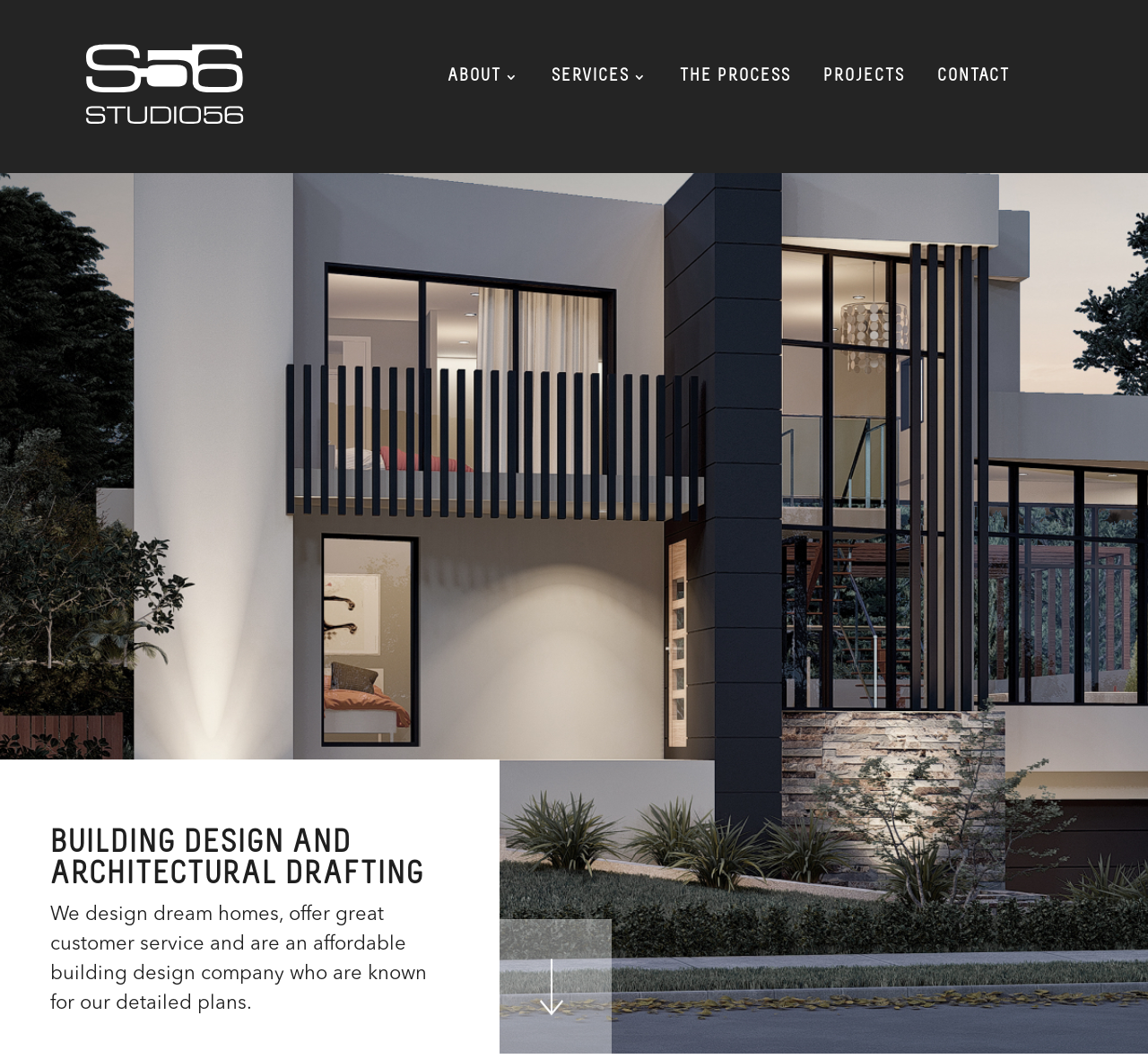Is there an image on the top-left corner?
Can you offer a detailed and complete answer to this question?

The image 'Default Website Template' has a bounding box with coordinates [0.066, 0.033, 0.224, 0.142], which suggests that it is located on the top-left corner of the webpage. This image is also associated with a link, indicating that it might be a logo or a clickable element.